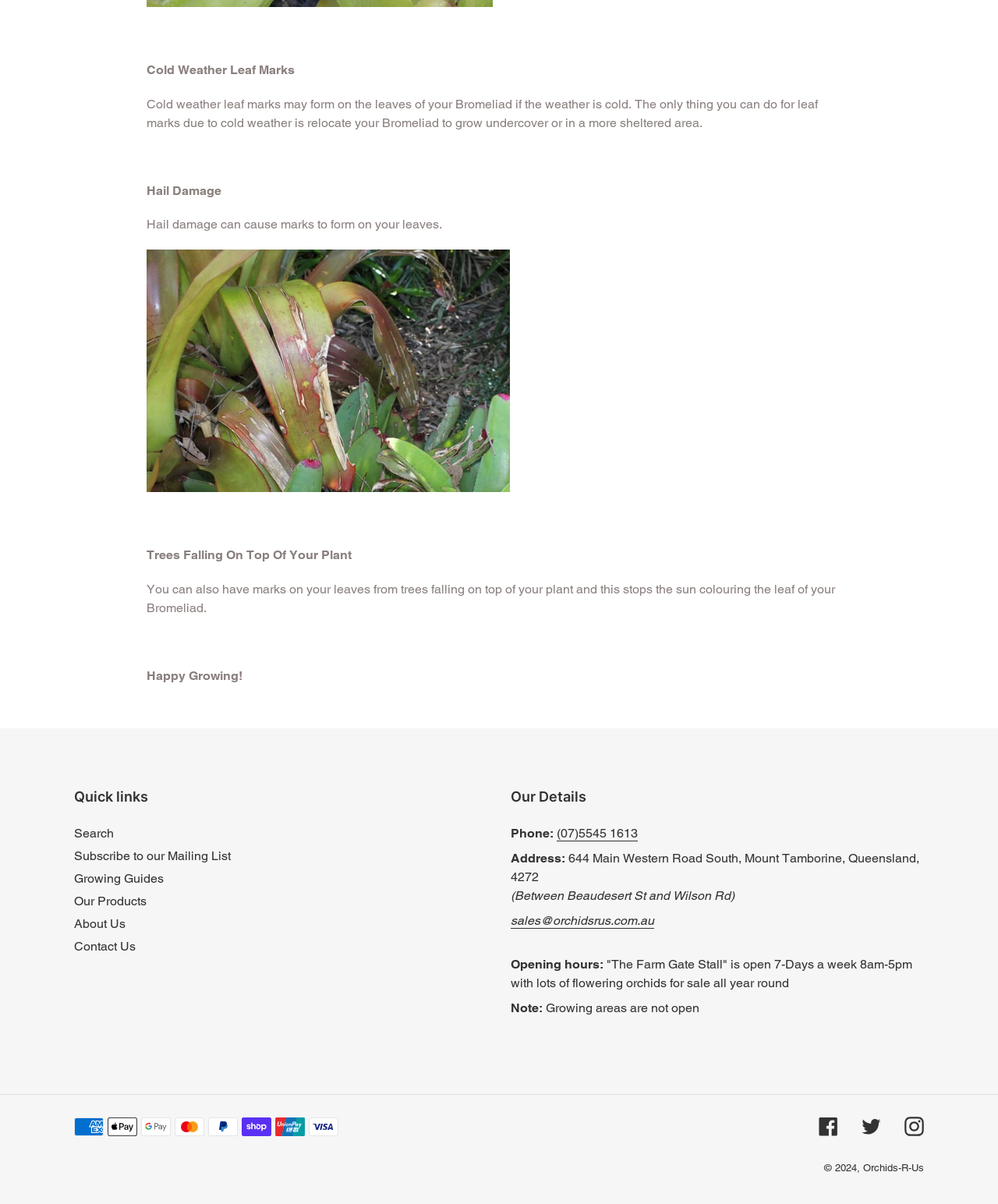Locate the bounding box coordinates of the clickable area needed to fulfill the instruction: "Subscribe to the mailing list".

[0.074, 0.705, 0.231, 0.717]